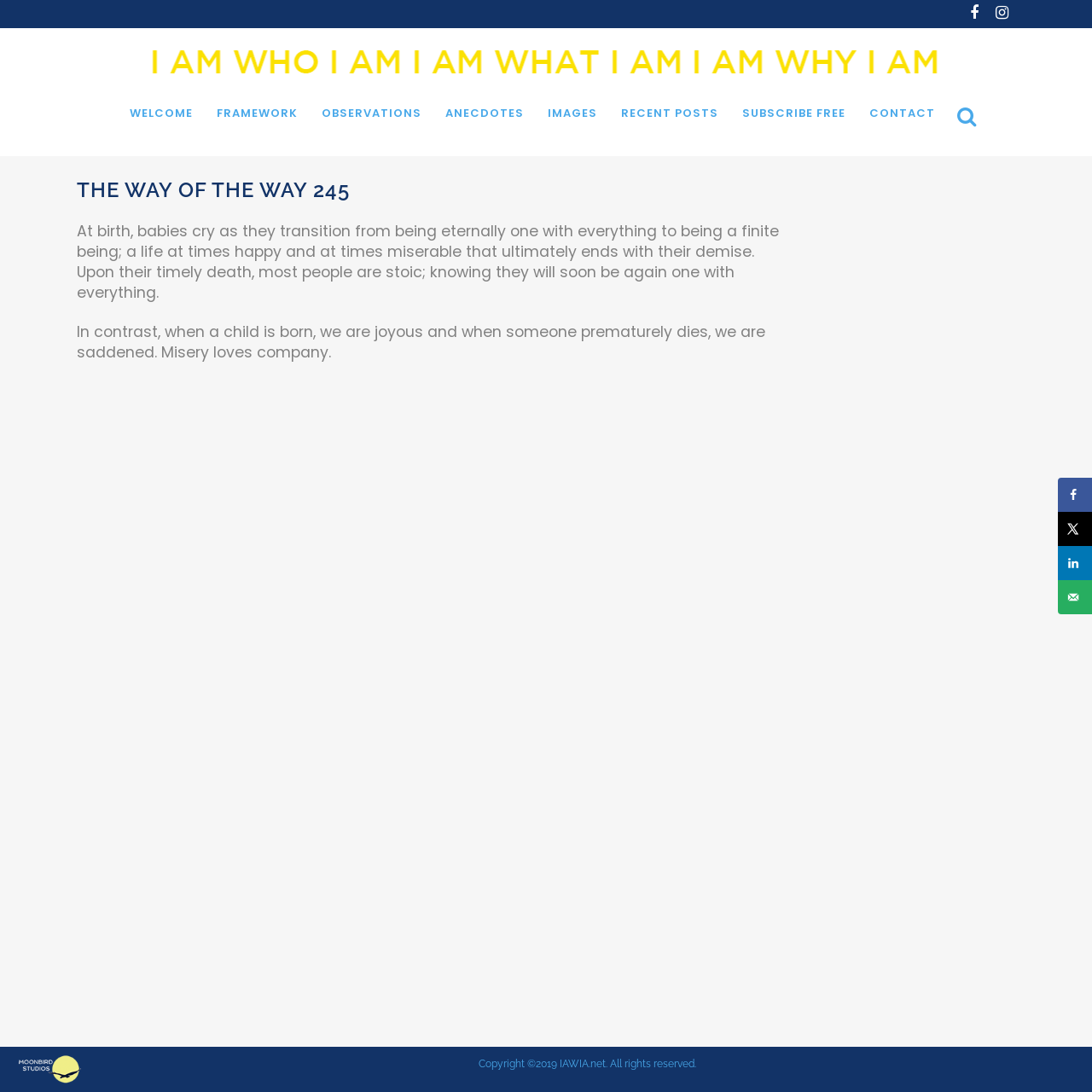What is the copyright information of this website?
Give a one-word or short-phrase answer derived from the screenshot.

Copyright 2019 IAWIA.net